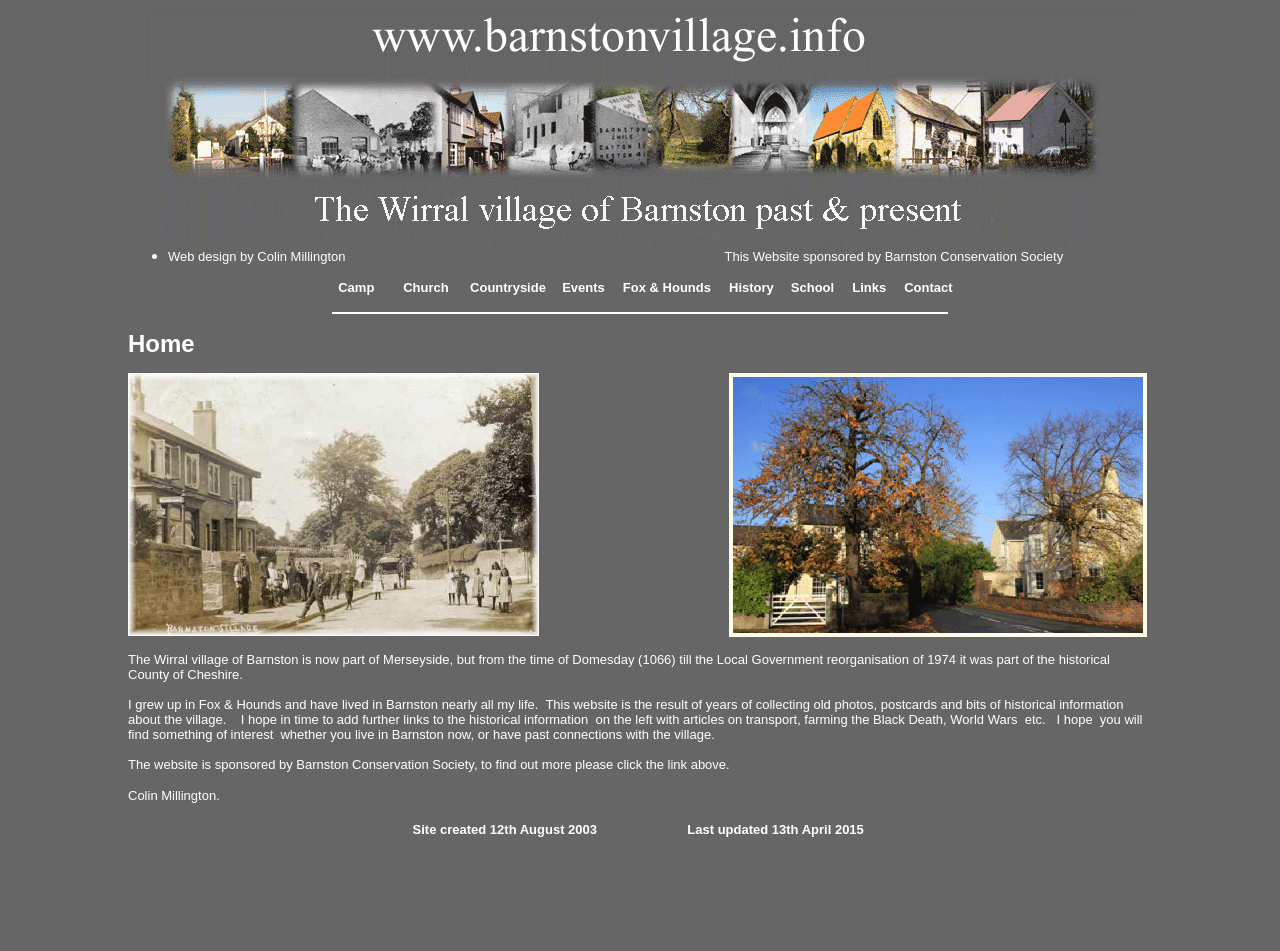Please locate the bounding box coordinates of the element that needs to be clicked to achieve the following instruction: "Click the link to Contact". The coordinates should be four float numbers between 0 and 1, i.e., [left, top, right, bottom].

[0.706, 0.294, 0.744, 0.31]